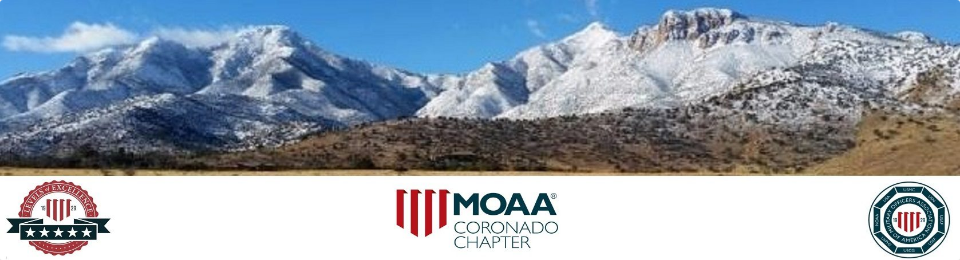What is represented by the circular seal on the right?
Relying on the image, give a concise answer in one word or a brief phrase.

National identity